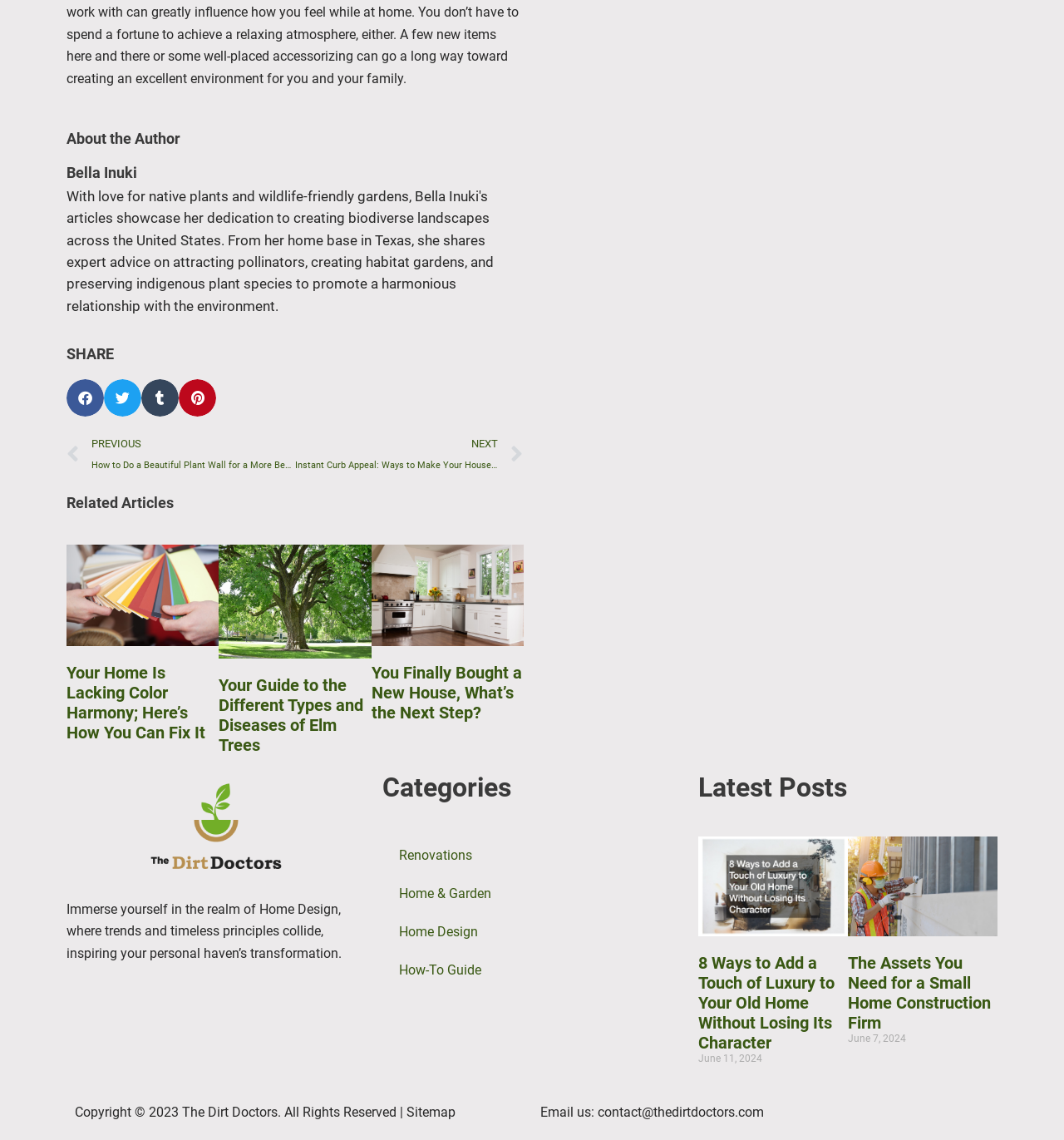Pinpoint the bounding box coordinates of the clickable element to carry out the following instruction: "Read the article about web-based scheduler."

None